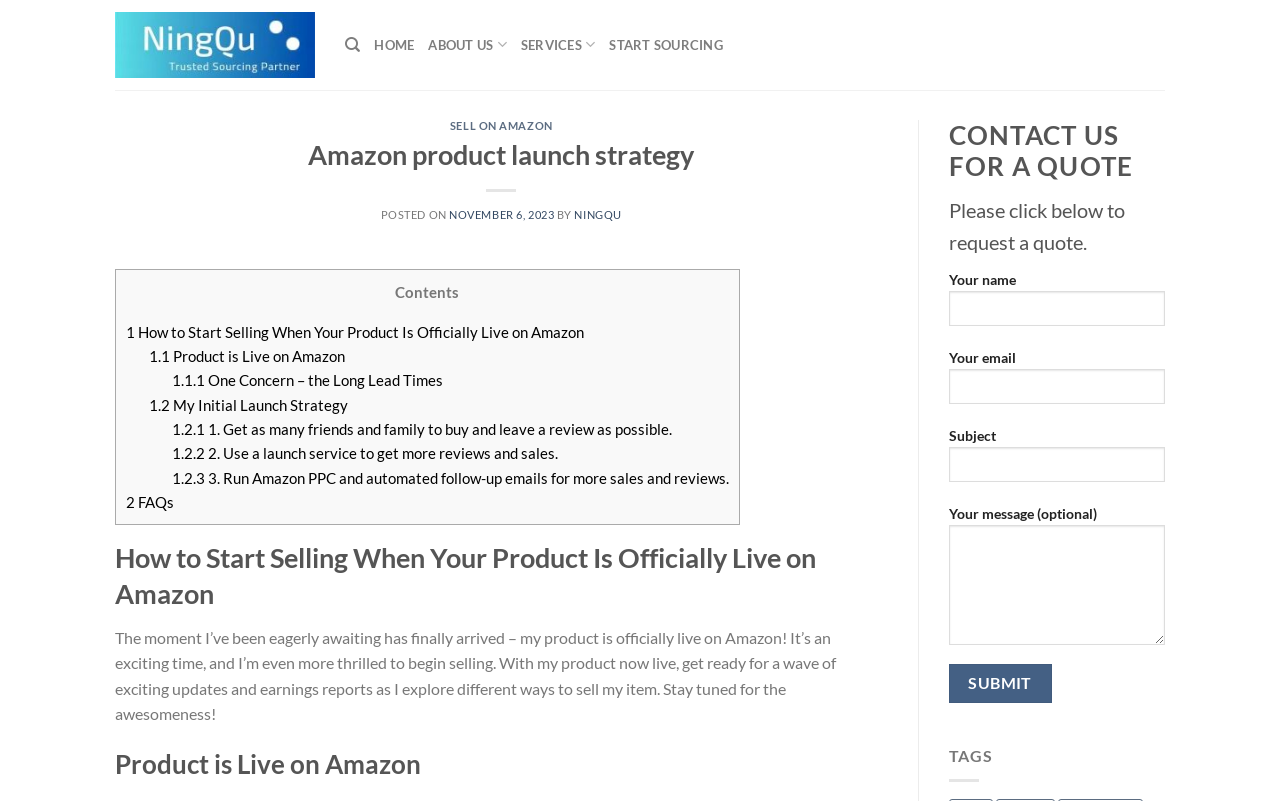Pinpoint the bounding box coordinates of the element you need to click to execute the following instruction: "Fill out the contact form". The bounding box should be represented by four float numbers between 0 and 1, in the format [left, top, right, bottom].

[0.741, 0.335, 0.91, 0.898]